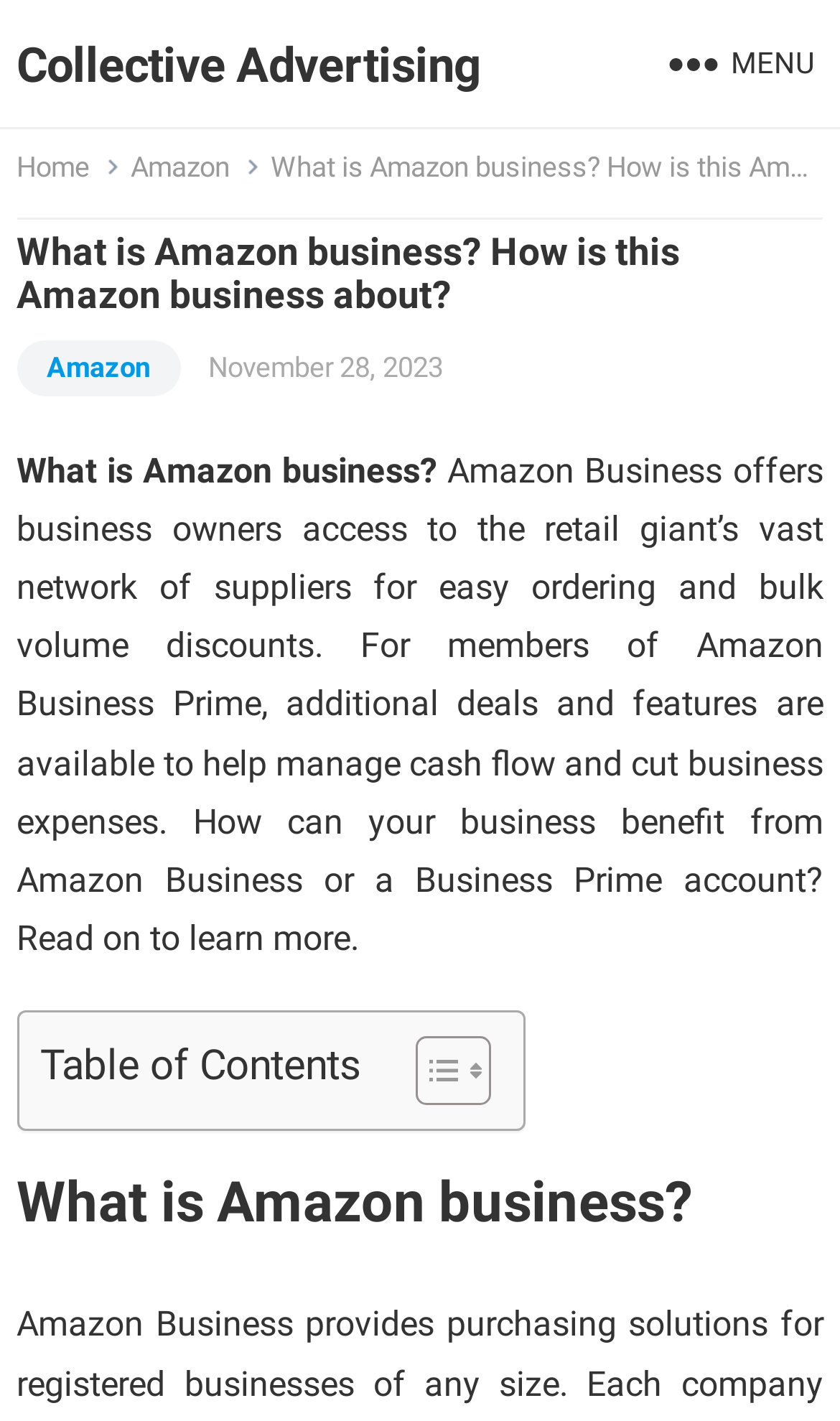Give an extensive and precise description of the webpage.

The webpage is about Amazon Business, providing an overview of its features and benefits. At the top-left corner, there is a link to "Collective Advertising". On the top-right corner, there is a "MENU" button that, when expanded, reveals links to "Home" and "Amazon". 

Below the menu button, there is a header section that spans the entire width of the page. Within this section, there is a heading that repeats the title "What is Amazon business? How is this Amazon business about?" followed by a link to "Amazon" and a text indicating the date "November 28, 2023". 

Below the header section, there is a block of text that describes the benefits of Amazon Business, including access to suppliers, bulk discounts, and features for managing cash flow and cutting business expenses. 

Further down, there is a table of contents section that takes up about half of the page's width. This section has a heading "Table of Contents" and a toggle button to expand or collapse the table. The toggle button is accompanied by two small images. 

Finally, at the bottom of the page, there is a heading "What is Amazon business?" that likely marks the beginning of a detailed section about Amazon Business.